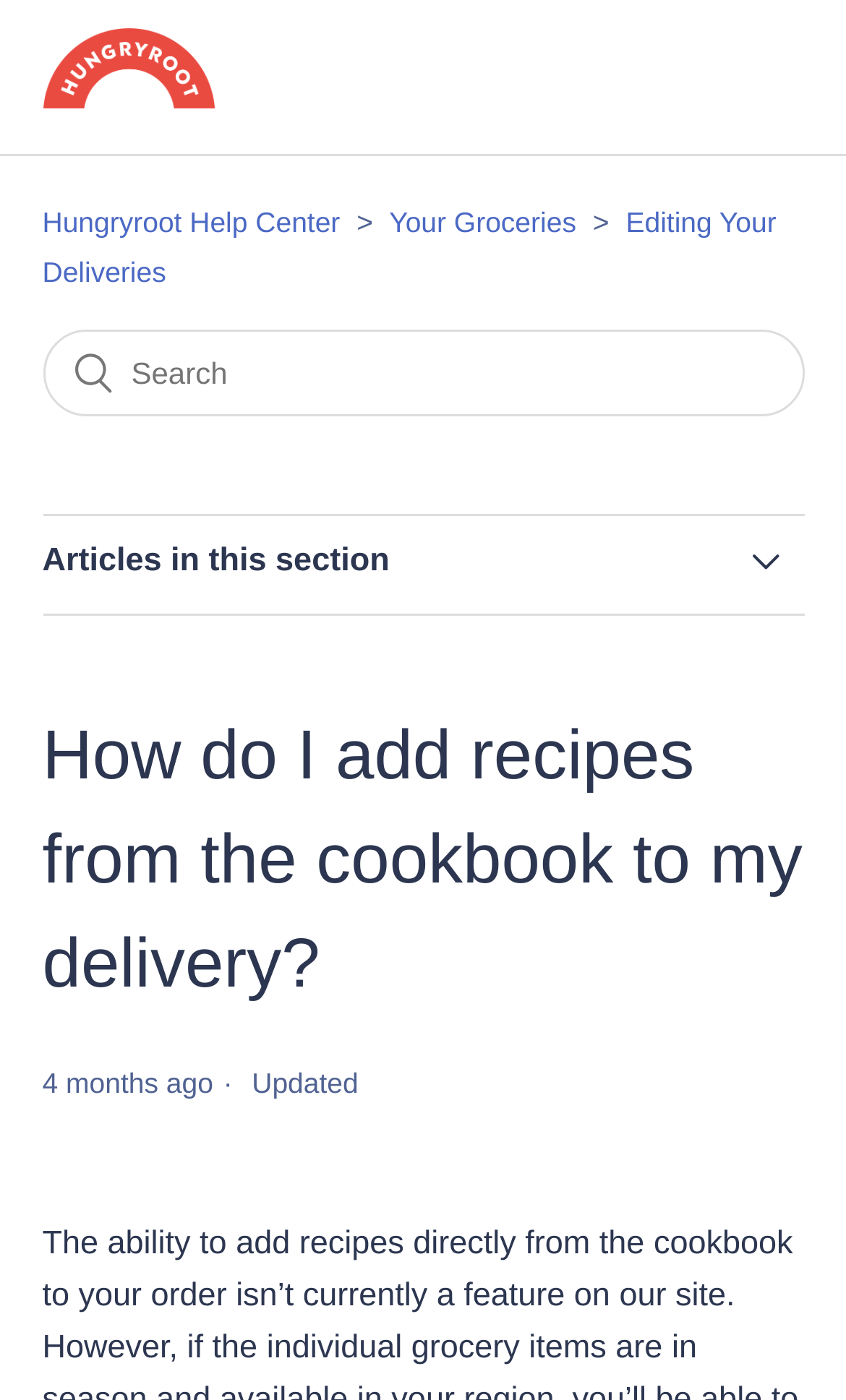Please locate the bounding box coordinates of the element that needs to be clicked to achieve the following instruction: "Click the Hungryroot Help Center link". The coordinates should be four float numbers between 0 and 1, i.e., [left, top, right, bottom].

[0.05, 0.147, 0.402, 0.17]